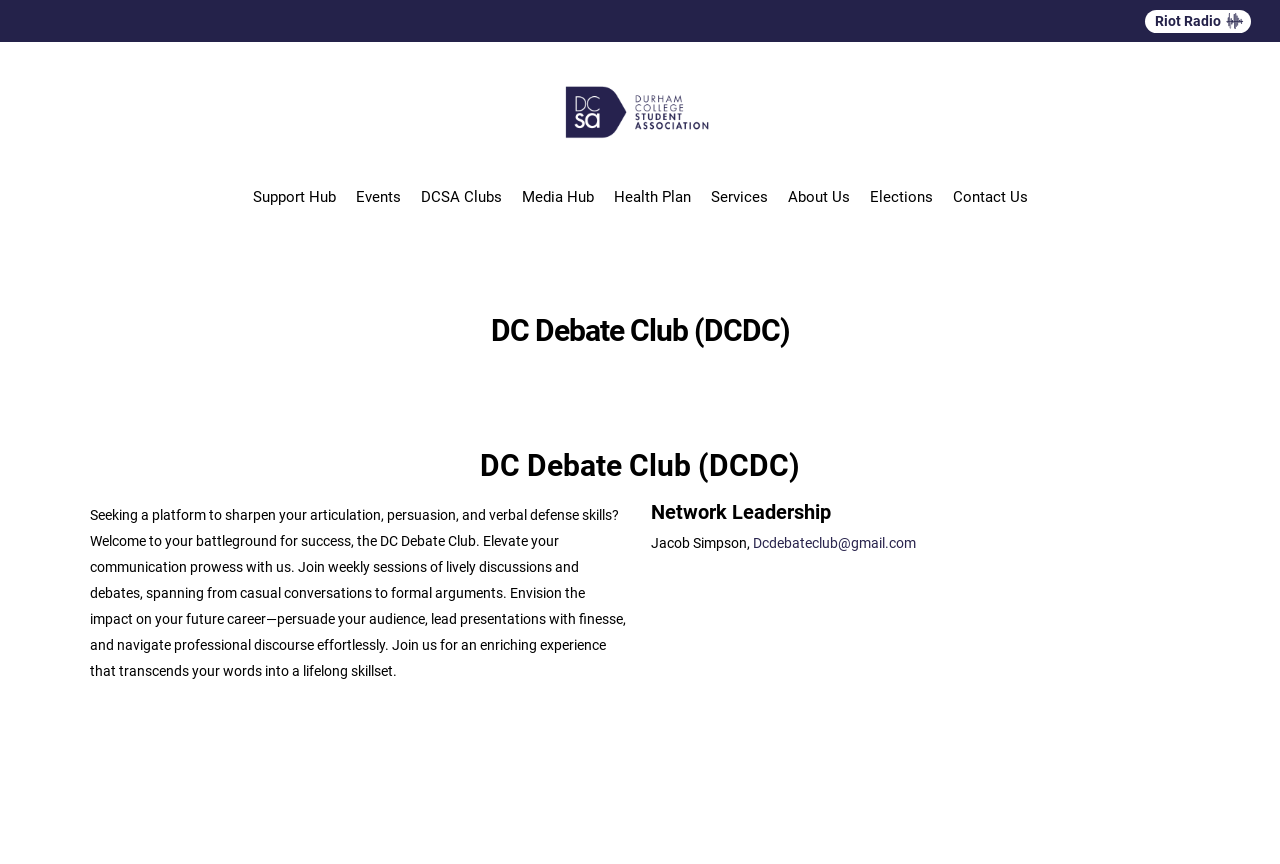What is the name of the debate club?
Based on the image, provide your answer in one word or phrase.

DC Debate Club